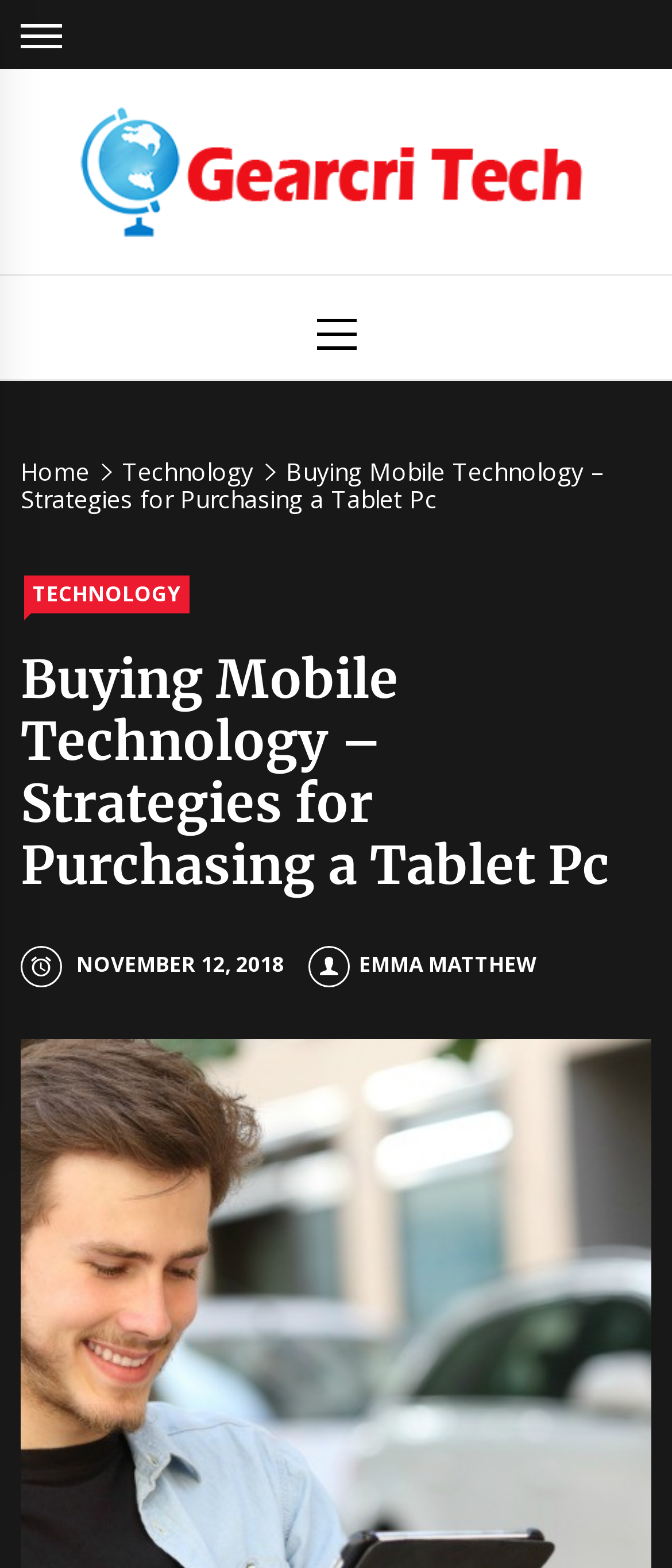Please identify the bounding box coordinates for the region that you need to click to follow this instruction: "View the TECHNOLOGY category".

[0.036, 0.367, 0.282, 0.391]